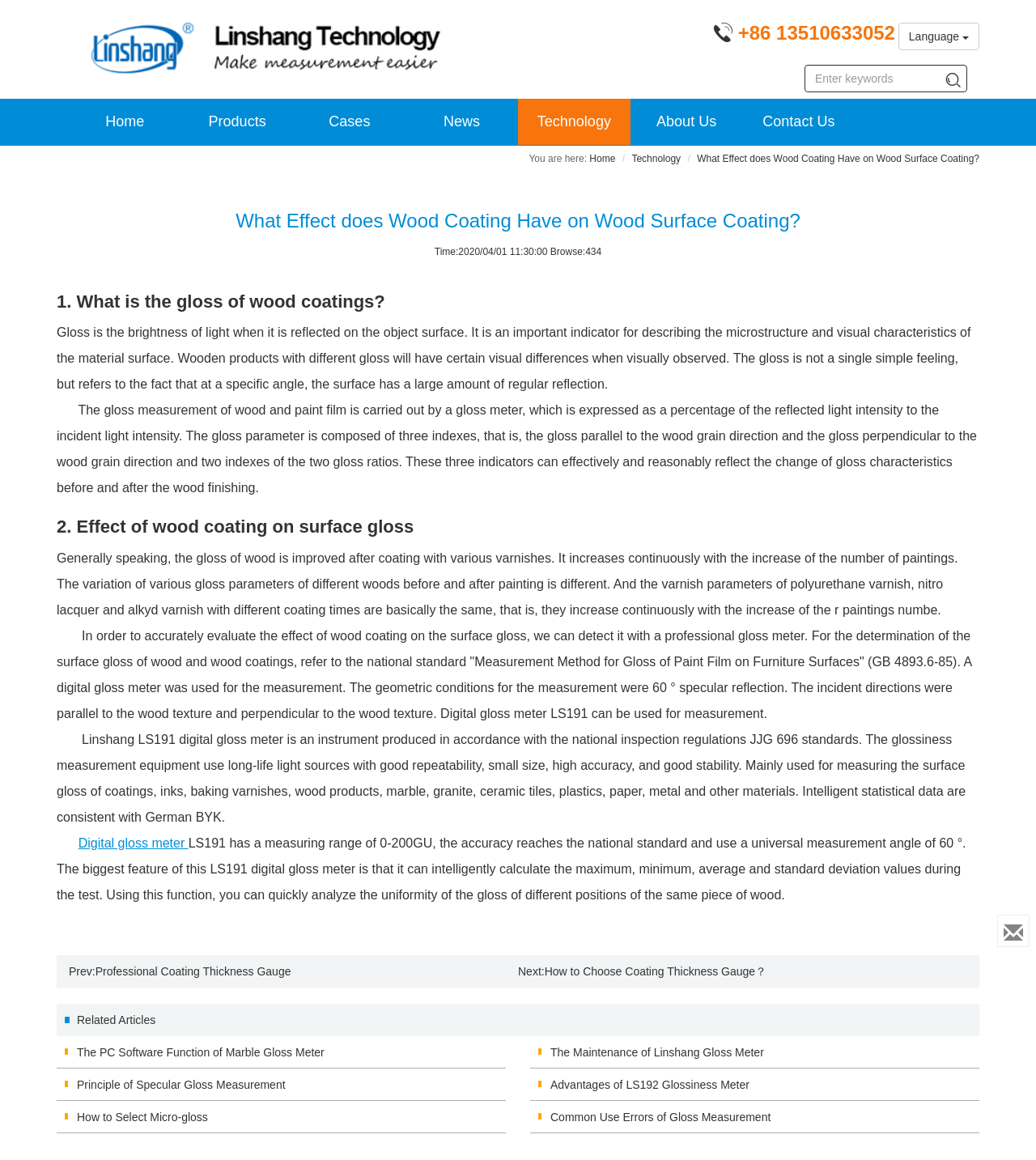Could you specify the bounding box coordinates for the clickable section to complete the following instruction: "Click on the 'Enquiry' link"?

[0.962, 0.789, 0.994, 0.816]